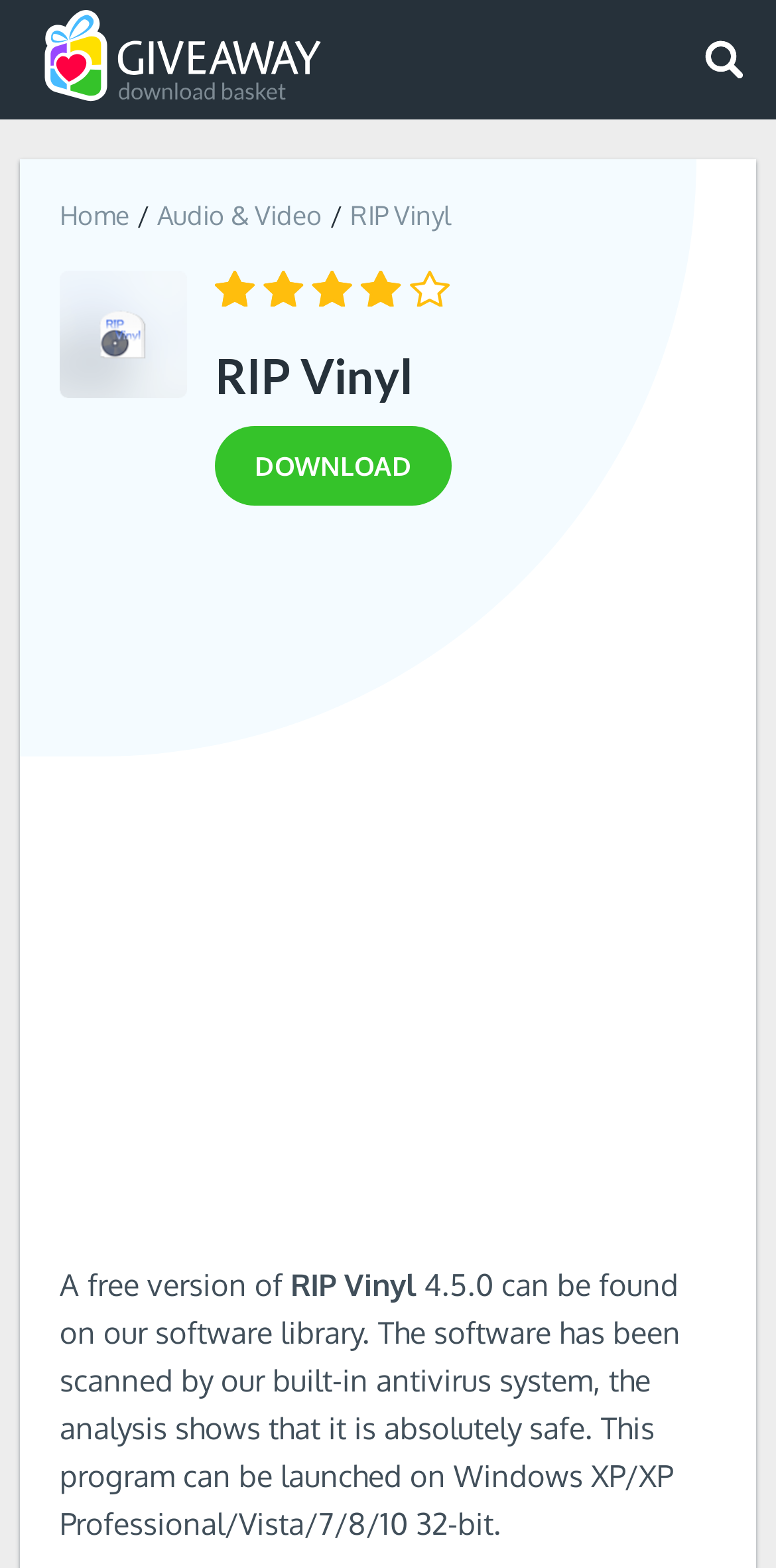Utilize the details in the image to thoroughly answer the following question: What is the purpose of the 'DOWNLOAD' button?

The purpose of the 'DOWNLOAD' button can be inferred from its text content and its position on the webpage, which suggests that it is used to download the RIP Vinyl software.